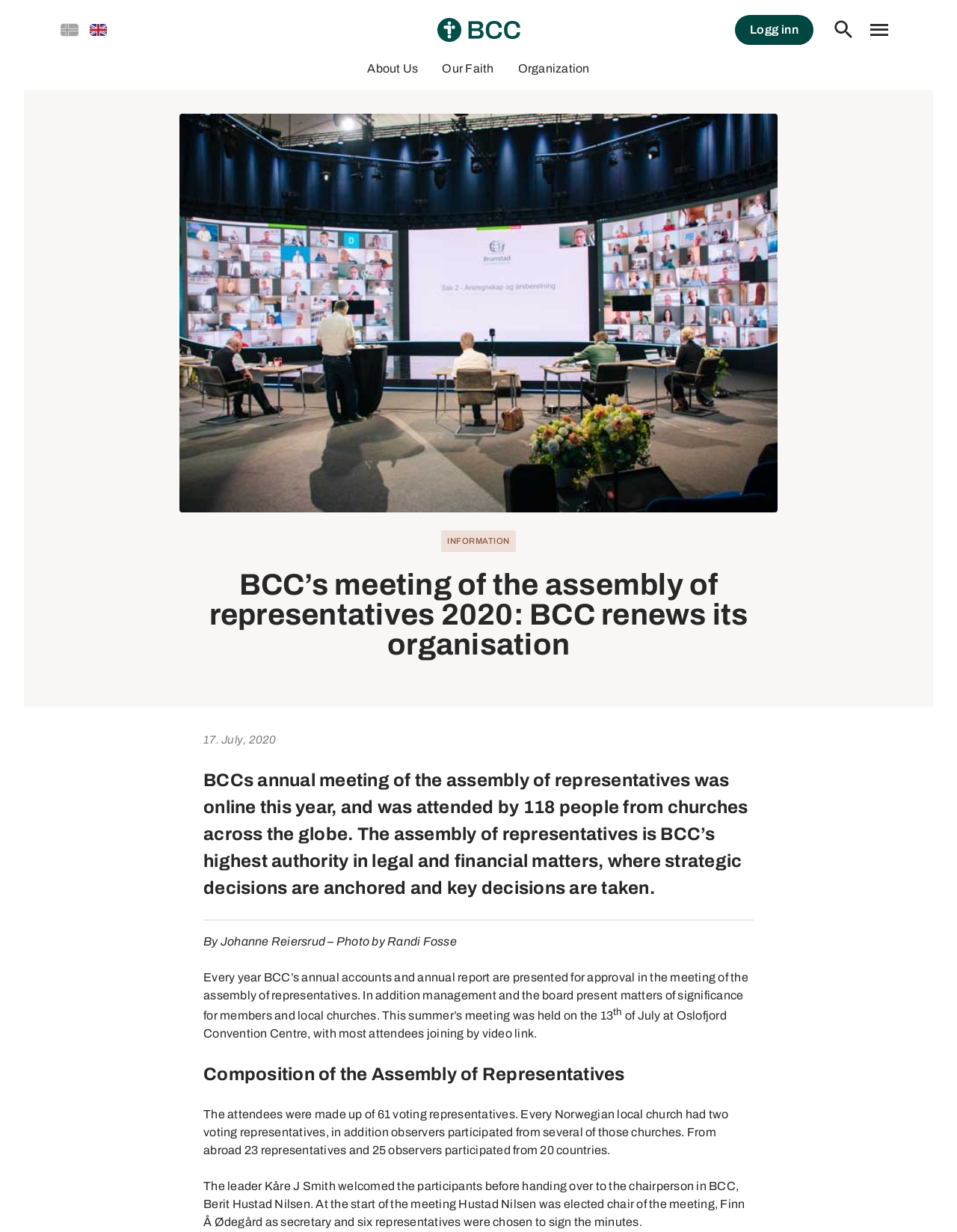Please identify the coordinates of the bounding box for the clickable region that will accomplish this instruction: "Log in".

[0.768, 0.012, 0.85, 0.036]